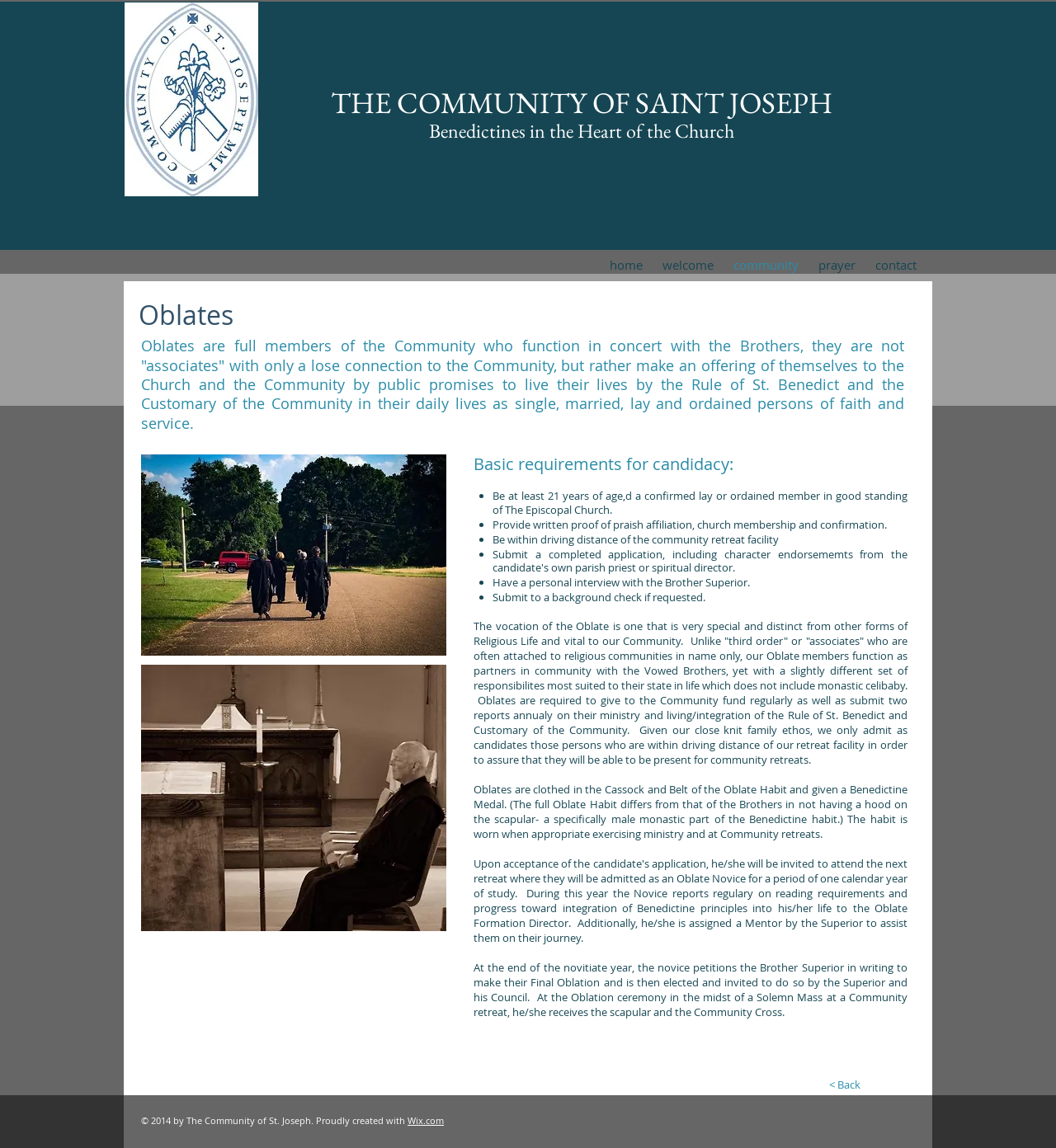What is required for candidacy? Analyze the screenshot and reply with just one word or a short phrase.

Be at least 21 years old